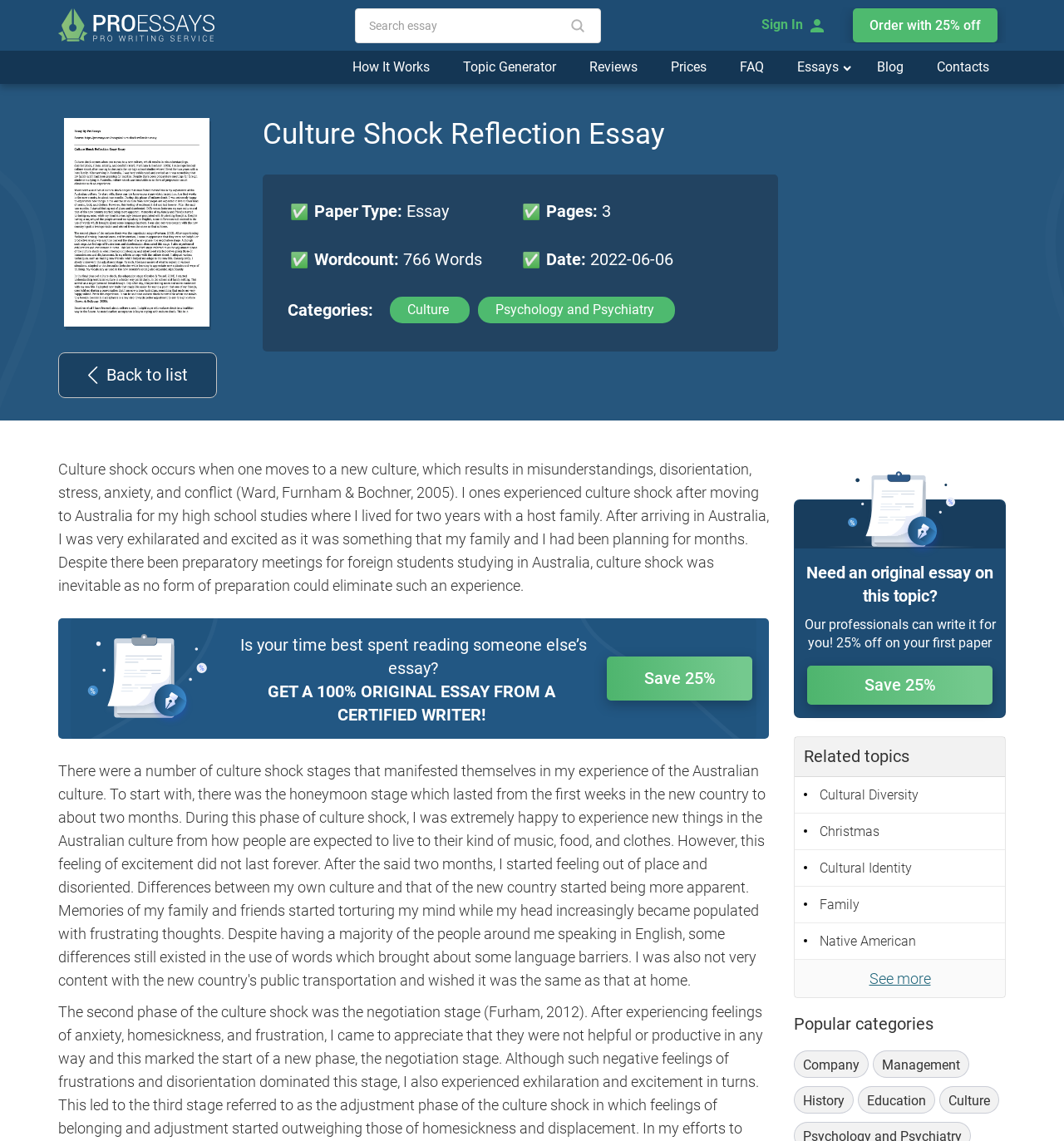Locate the coordinates of the bounding box for the clickable region that fulfills this instruction: "Search for an essay".

[0.333, 0.007, 0.564, 0.038]